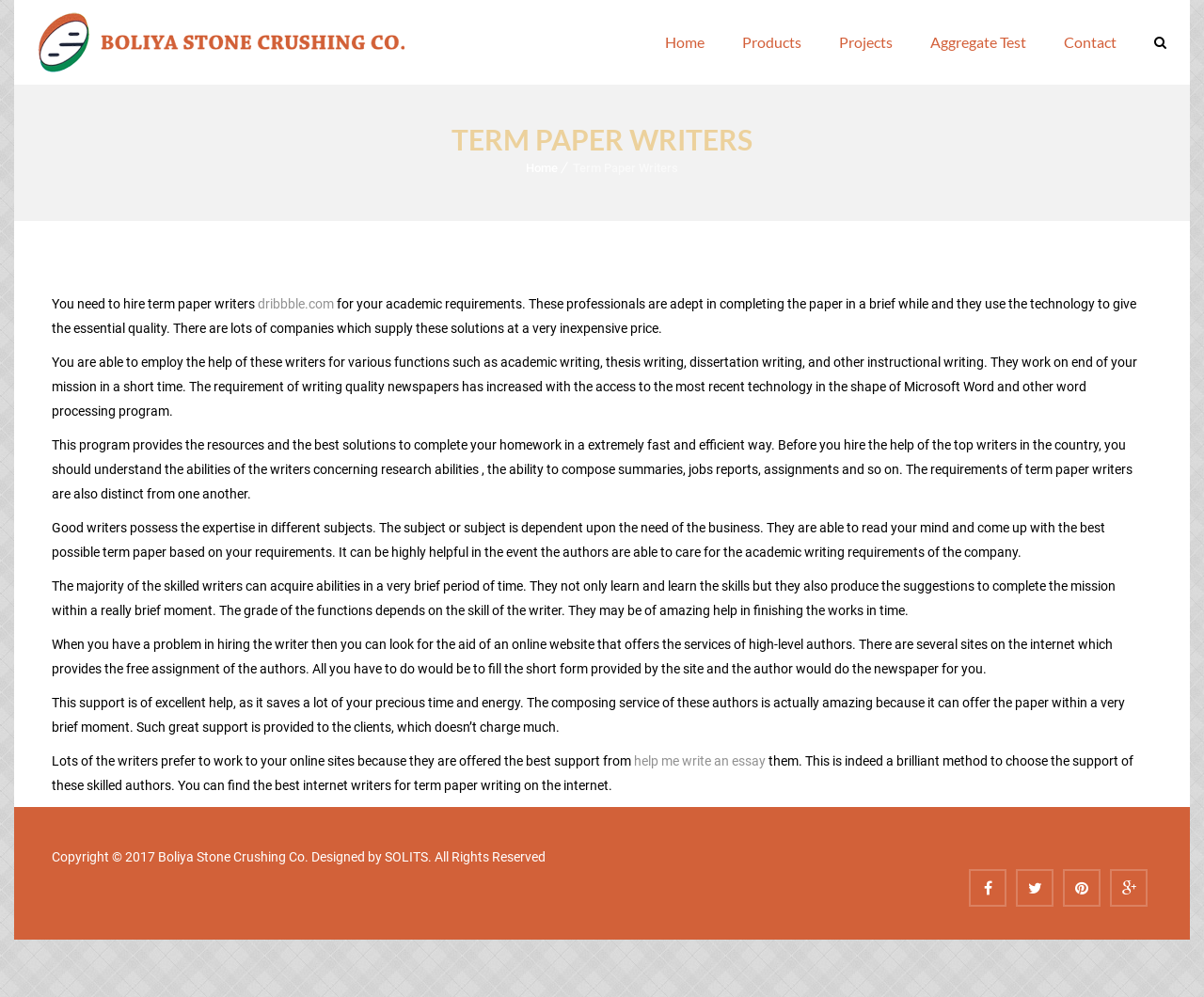Please specify the bounding box coordinates for the clickable region that will help you carry out the instruction: "Click on the 'help me write an essay' link".

[0.527, 0.756, 0.636, 0.771]